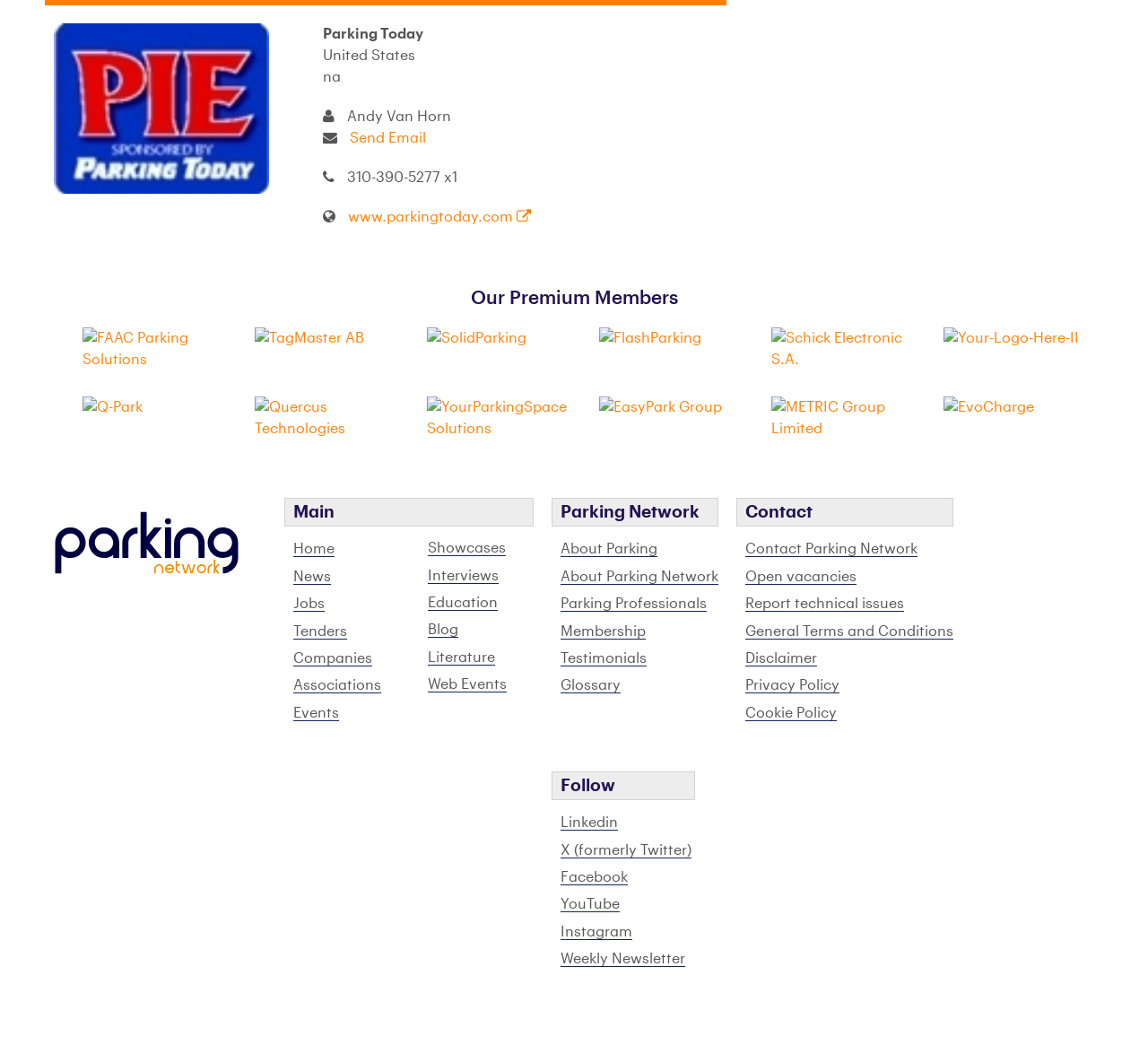Specify the bounding box coordinates of the region I need to click to perform the following instruction: "Visit 'www.parkingtoday.com'". The coordinates must be four float numbers in the range of 0 to 1, i.e., [left, top, right, bottom].

[0.303, 0.201, 0.47, 0.215]